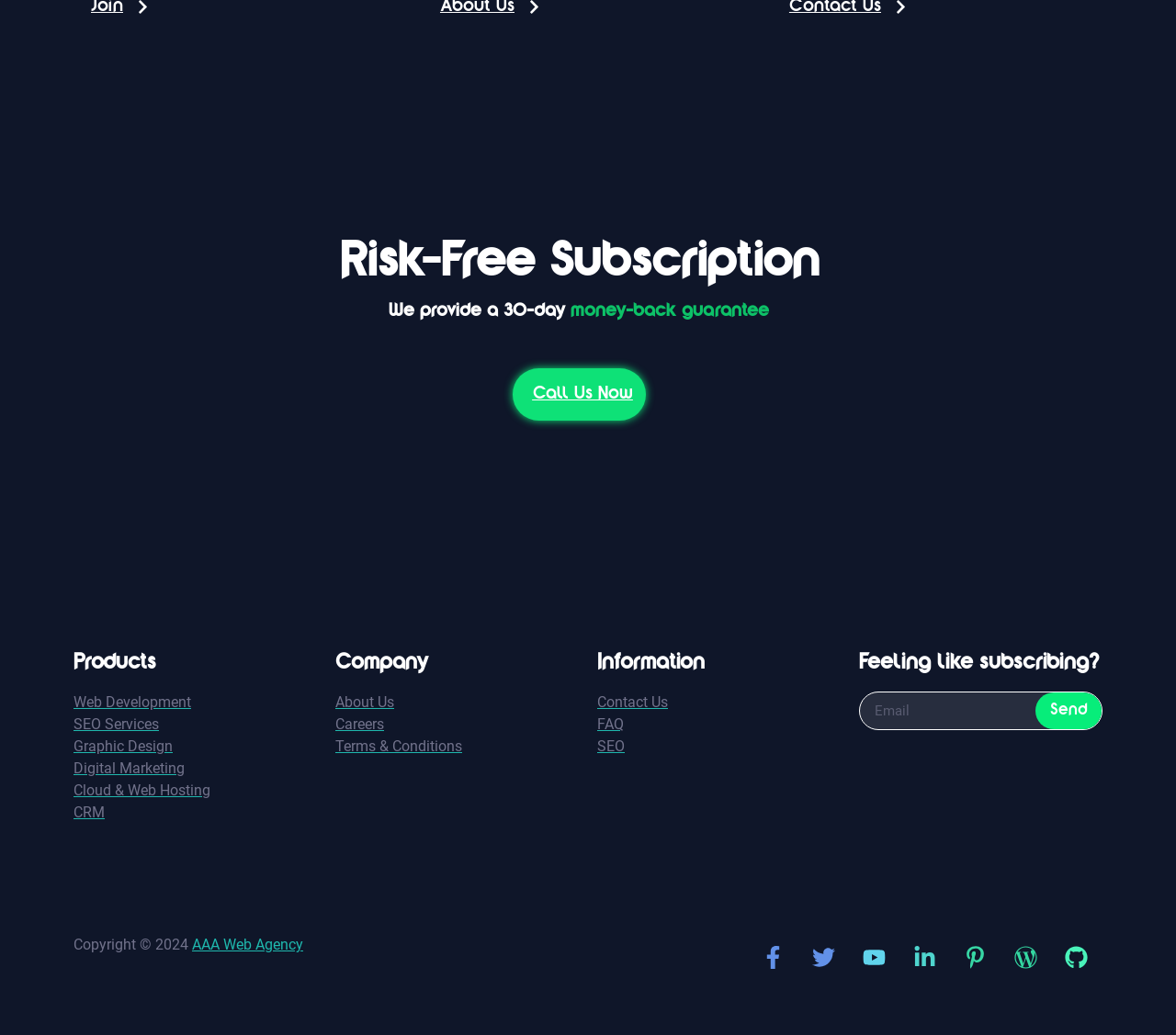Answer in one word or a short phrase: 
How many links are under the 'Products' heading?

5